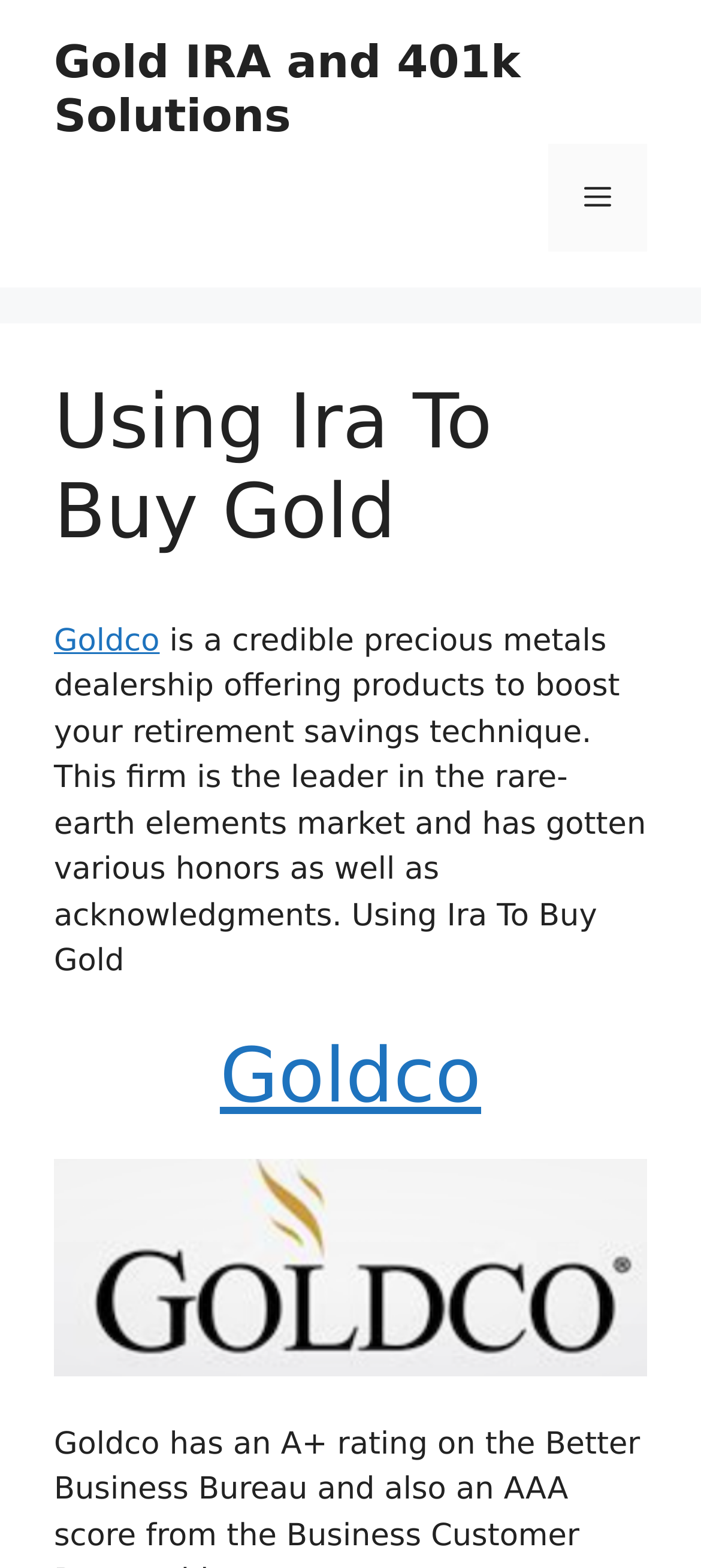Refer to the image and provide an in-depth answer to the question: 
What is the name of the company?

The name of the company can be found in the header section of the webpage, where it is written as 'Goldco' in two separate instances, one as a link and another as a heading.